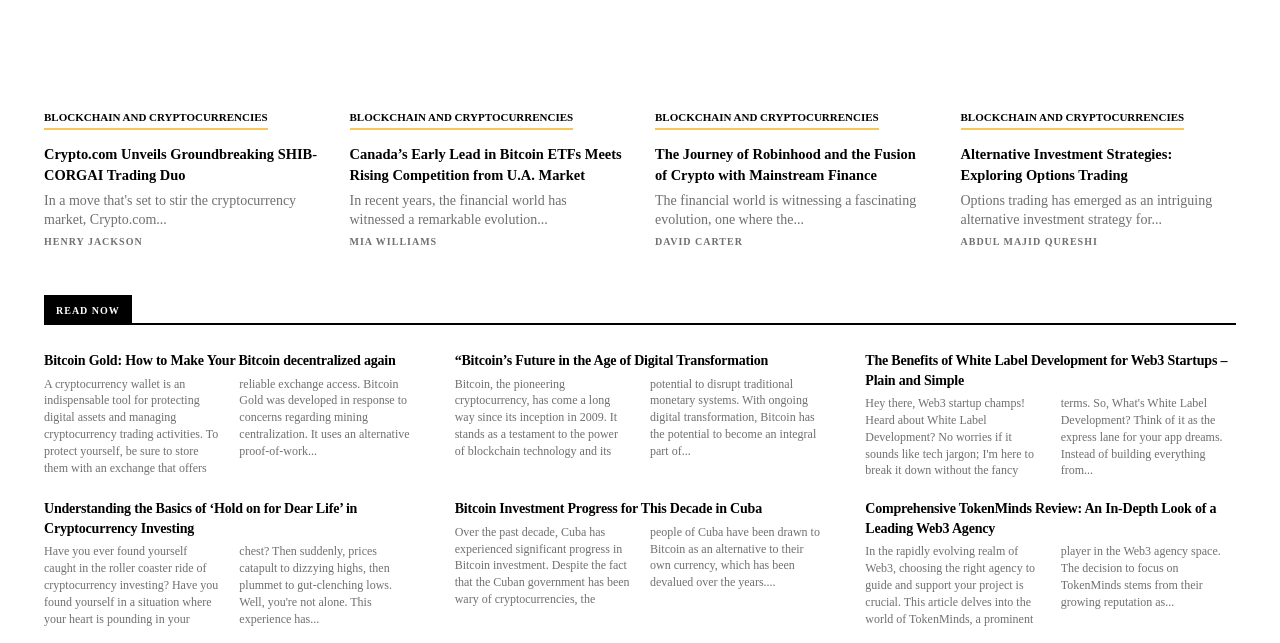Determine the bounding box coordinates for the clickable element to execute this instruction: "Discover alternative investment strategies: exploring options trading". Provide the coordinates as four float numbers between 0 and 1, i.e., [left, top, right, bottom].

[0.75, 0.222, 0.957, 0.287]